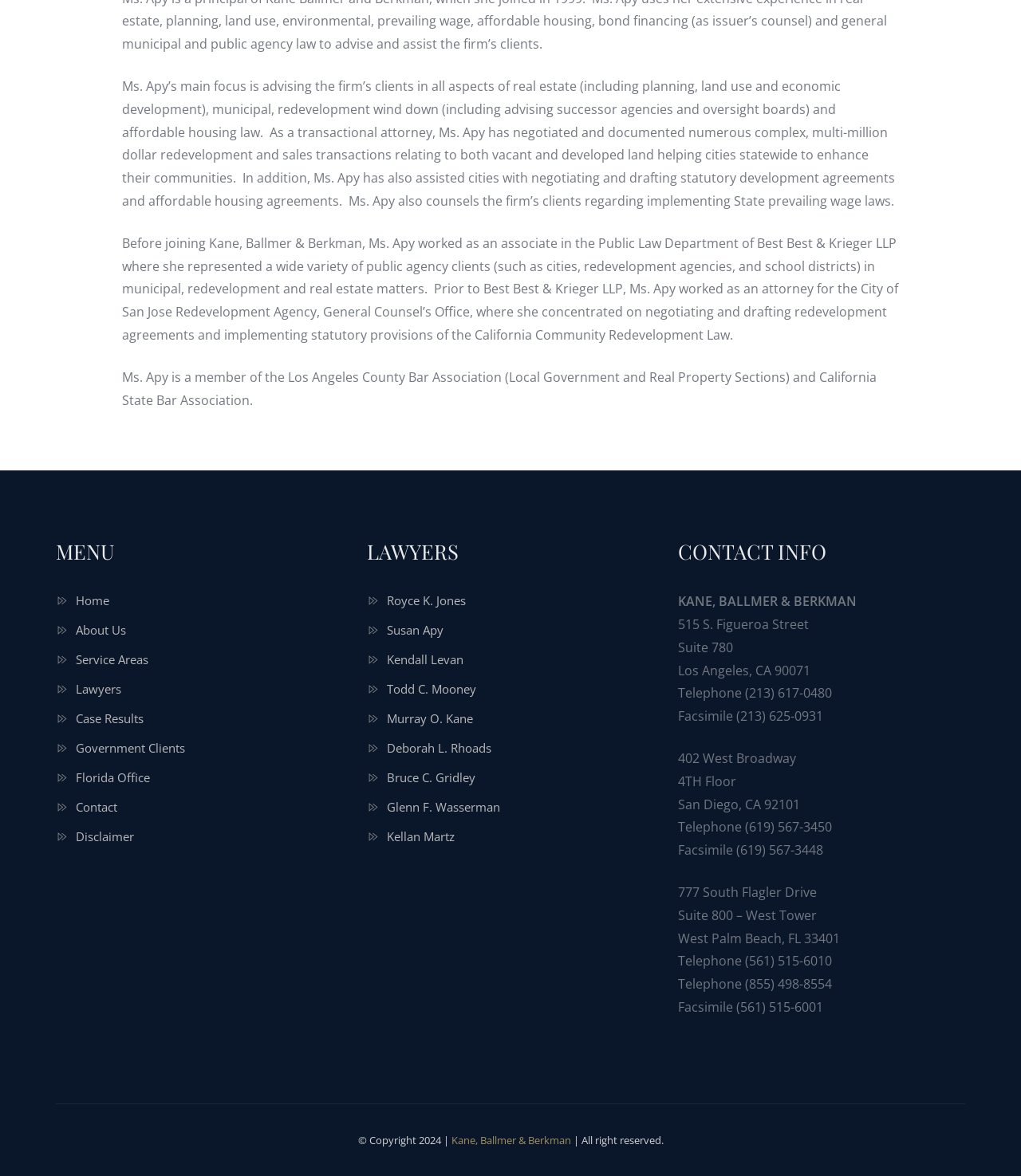What is the name of the law firm?
Could you answer the question in a detailed manner, providing as much information as possible?

The name of the law firm can be found in the contact information section of the webpage, which lists the firm's name as Kane, Ballmer & Berkman.